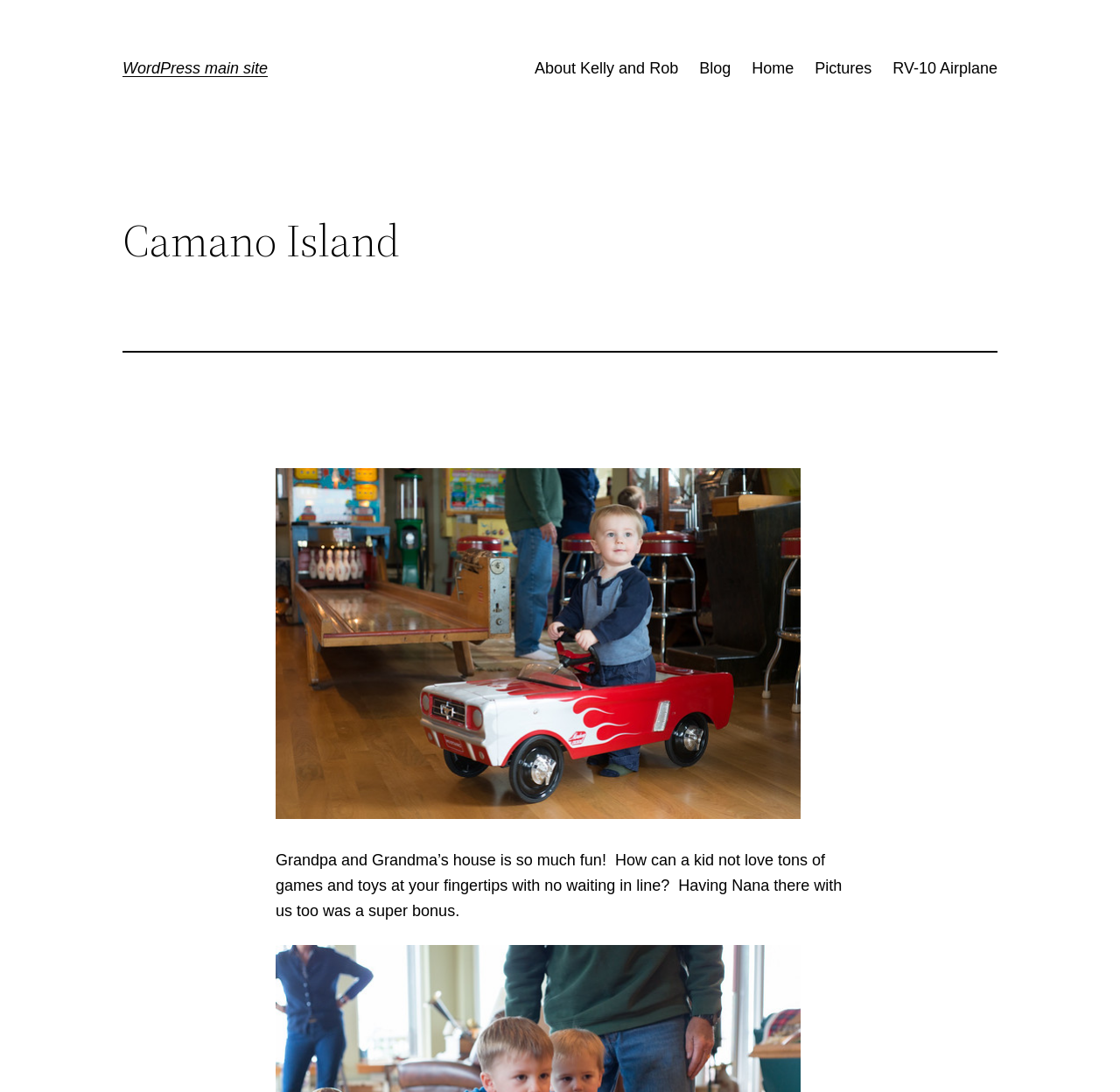Create an elaborate caption that covers all aspects of the webpage.

The webpage is about Camano Island, with a focus on a personal experience. At the top, there is a heading that reads "WordPress main site" which is also a clickable link. Below this heading, there are five links aligned horizontally, including "About Kelly and Rob", "Blog", "Home", "Pictures", and "RV-10 Airplane". 

On the left side of the page, there is a larger heading that reads "Camano Island". Below this heading, there is a horizontal separator line. Underneath the separator, there is a brief paragraph of text that describes a fun experience at grandparents' house, mentioning games, toys, and the presence of Nana. The text is positioned roughly in the middle of the page.